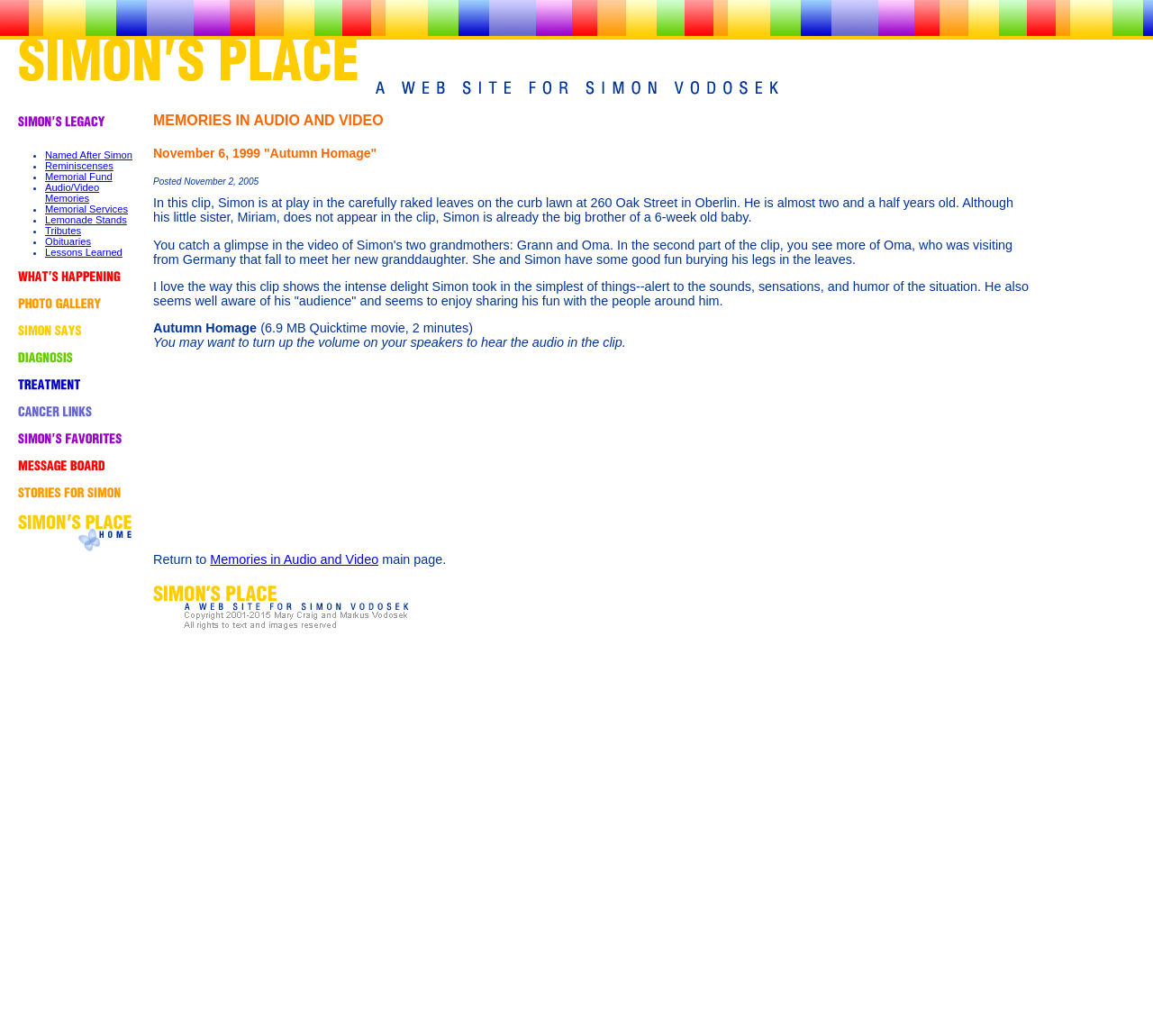Can you pinpoint the bounding box coordinates for the clickable element required for this instruction: "View Photo Gallery"? The coordinates should be four float numbers between 0 and 1, i.e., [left, top, right, bottom].

[0.008, 0.299, 0.117, 0.313]